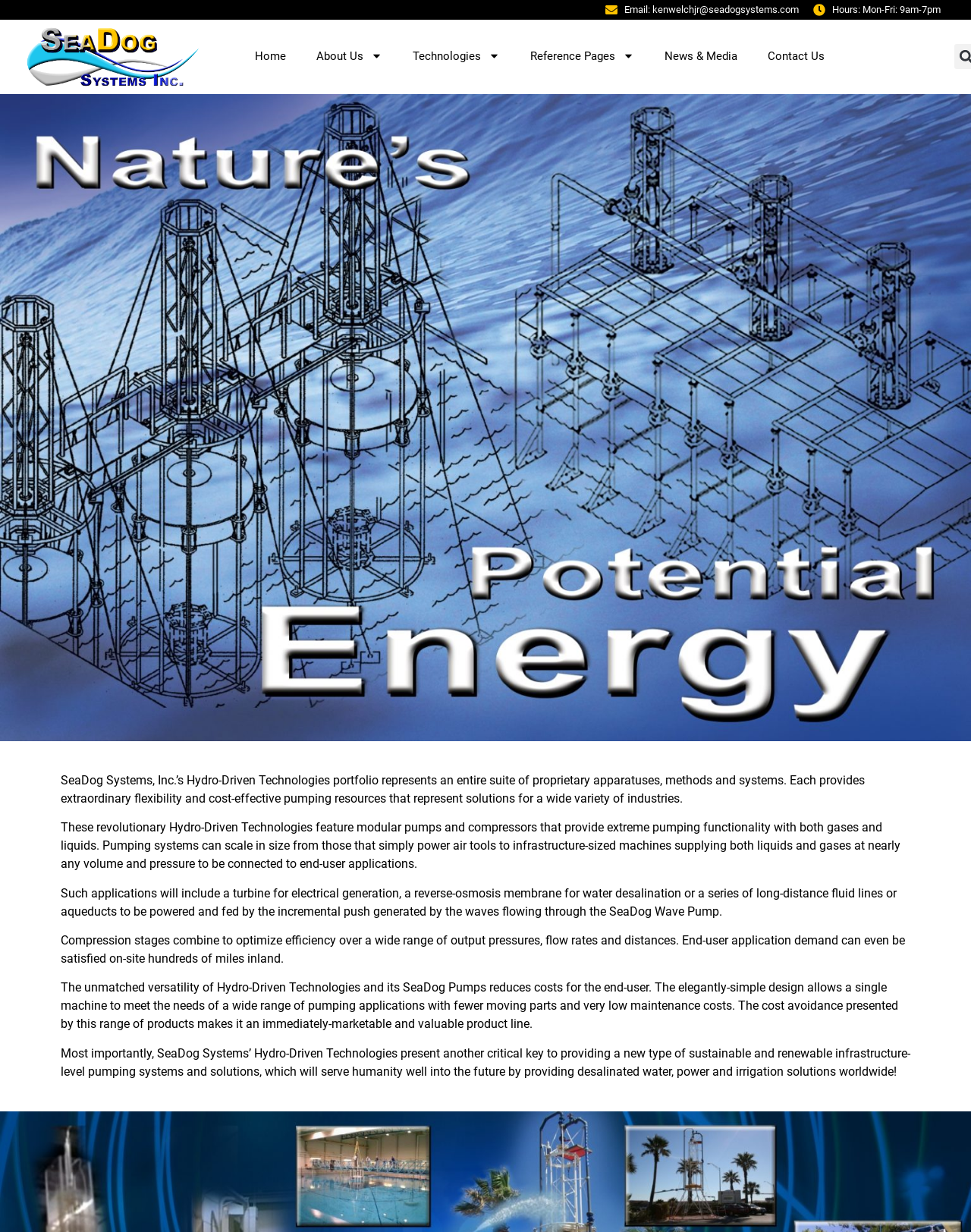Determine the bounding box coordinates for the UI element matching this description: "Contact Us".

[0.775, 0.016, 0.865, 0.076]